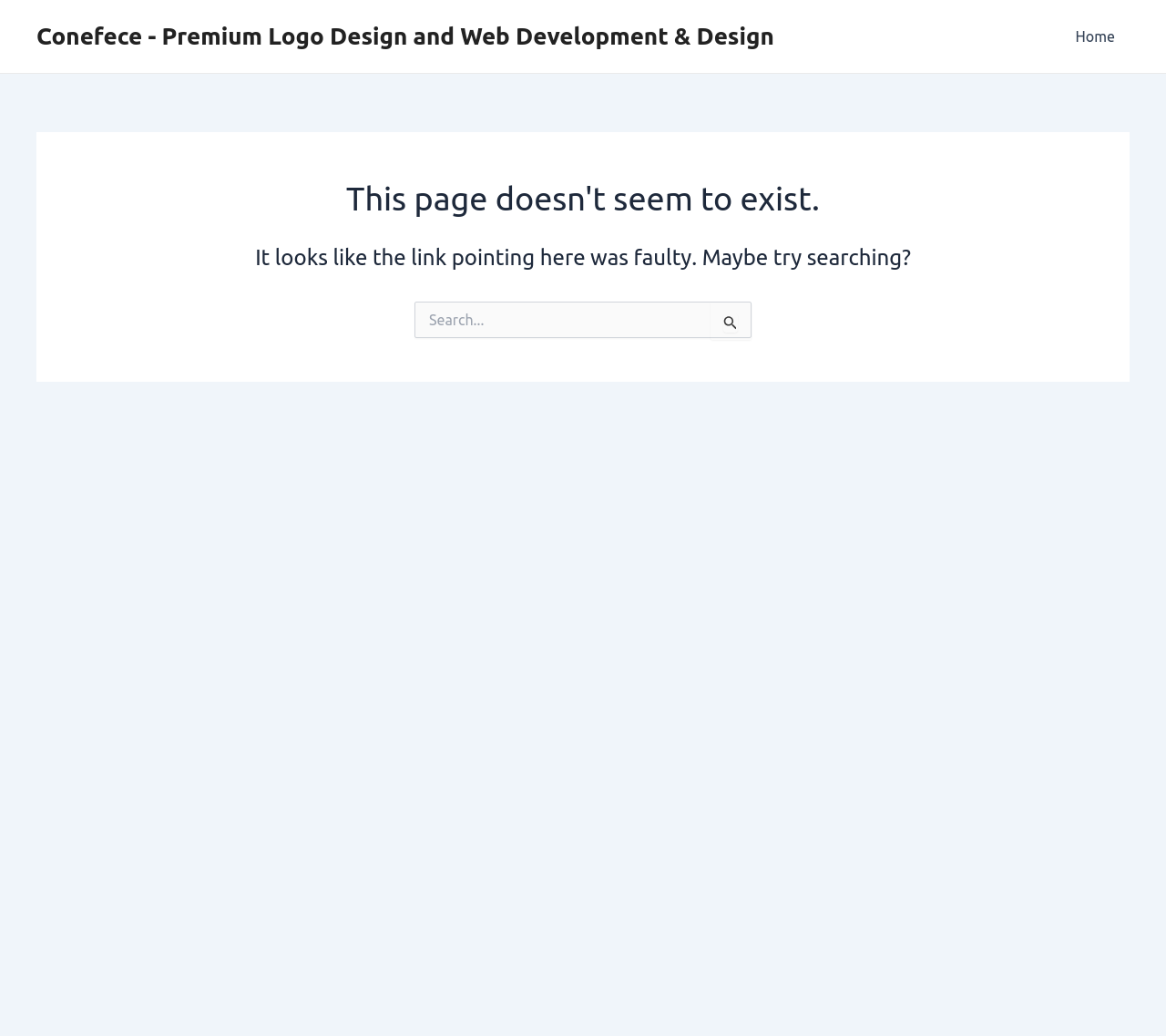Answer briefly with one word or phrase:
What is the purpose of the search box?

To search for something